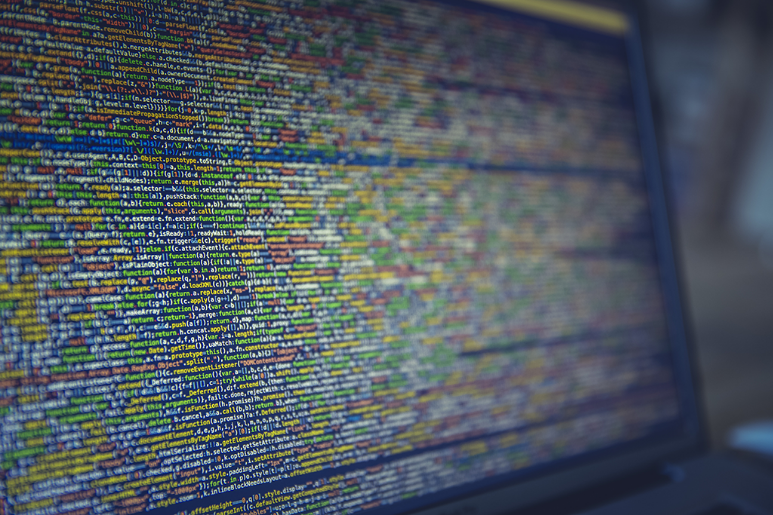Is the background of the image blurred?
Refer to the screenshot and respond with a concise word or phrase.

Yes